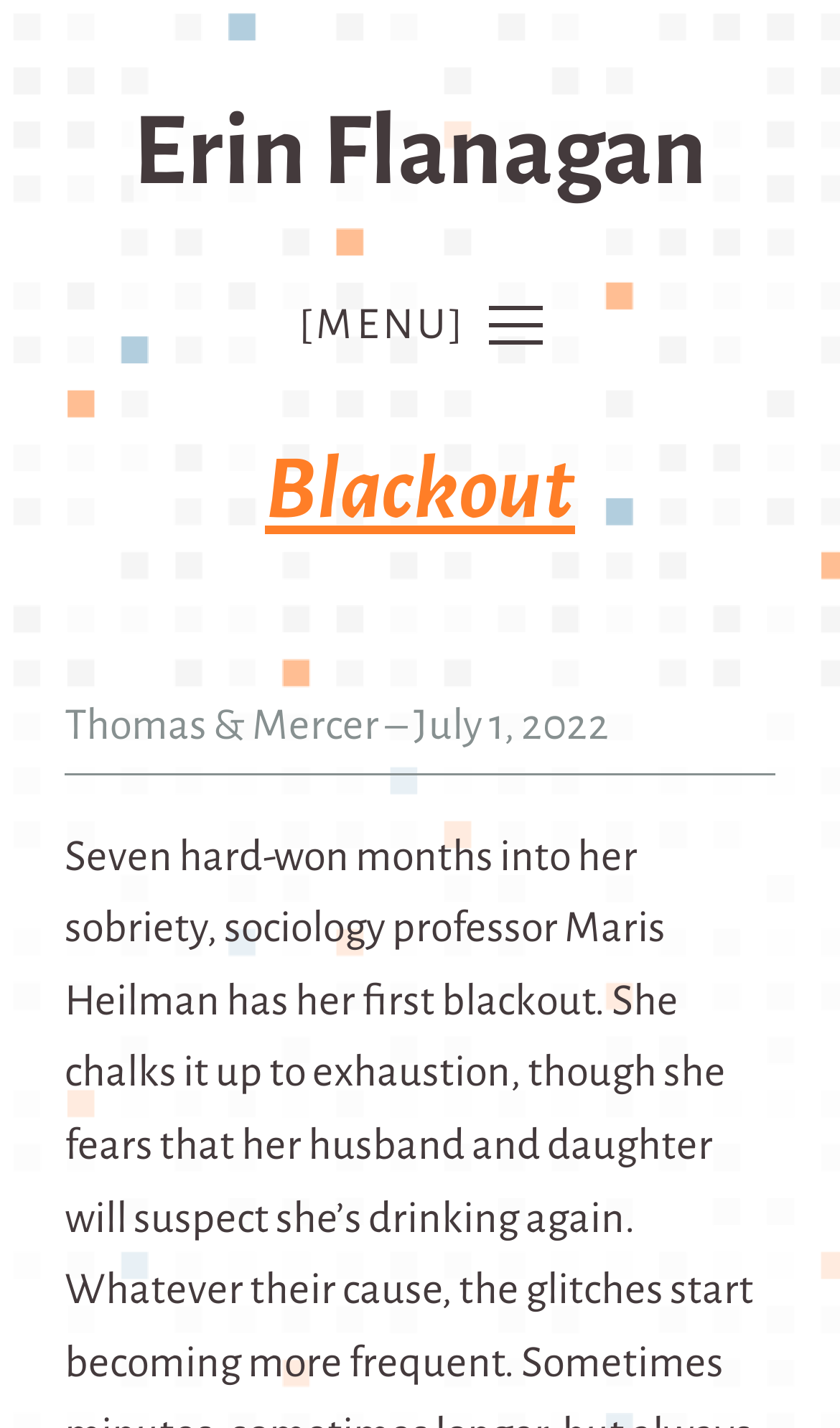Locate the bounding box coordinates of the clickable element to fulfill the following instruction: "read OTHER WRITING". Provide the coordinates as four float numbers between 0 and 1 in the format [left, top, right, bottom].

[0.319, 0.328, 0.681, 0.36]